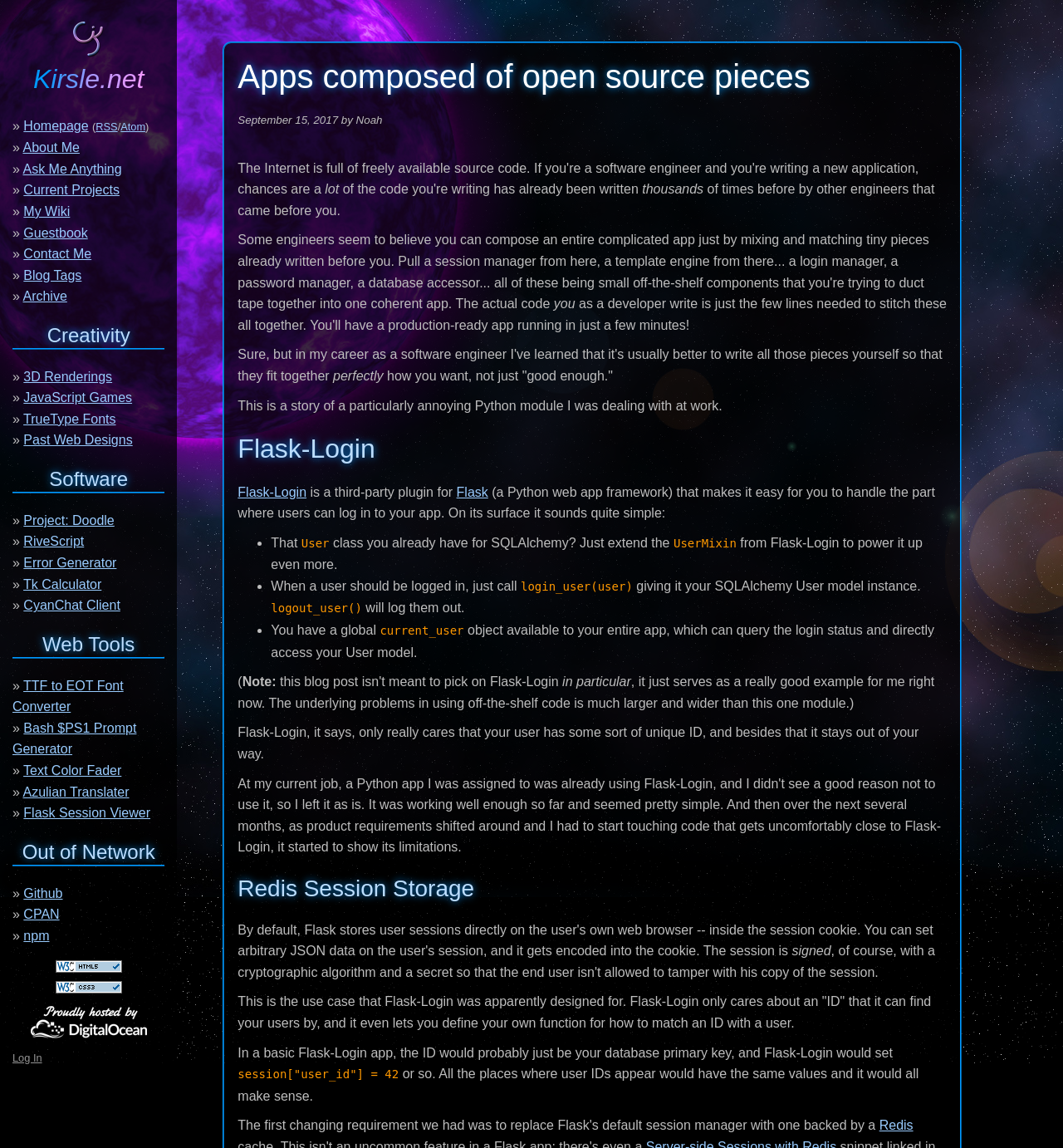What is Redis used for in this context?
Examine the image and provide an in-depth answer to the question.

In this context, Redis is used for session storage, which means it is used to store user session data, allowing Flask-Login to keep track of user login status.